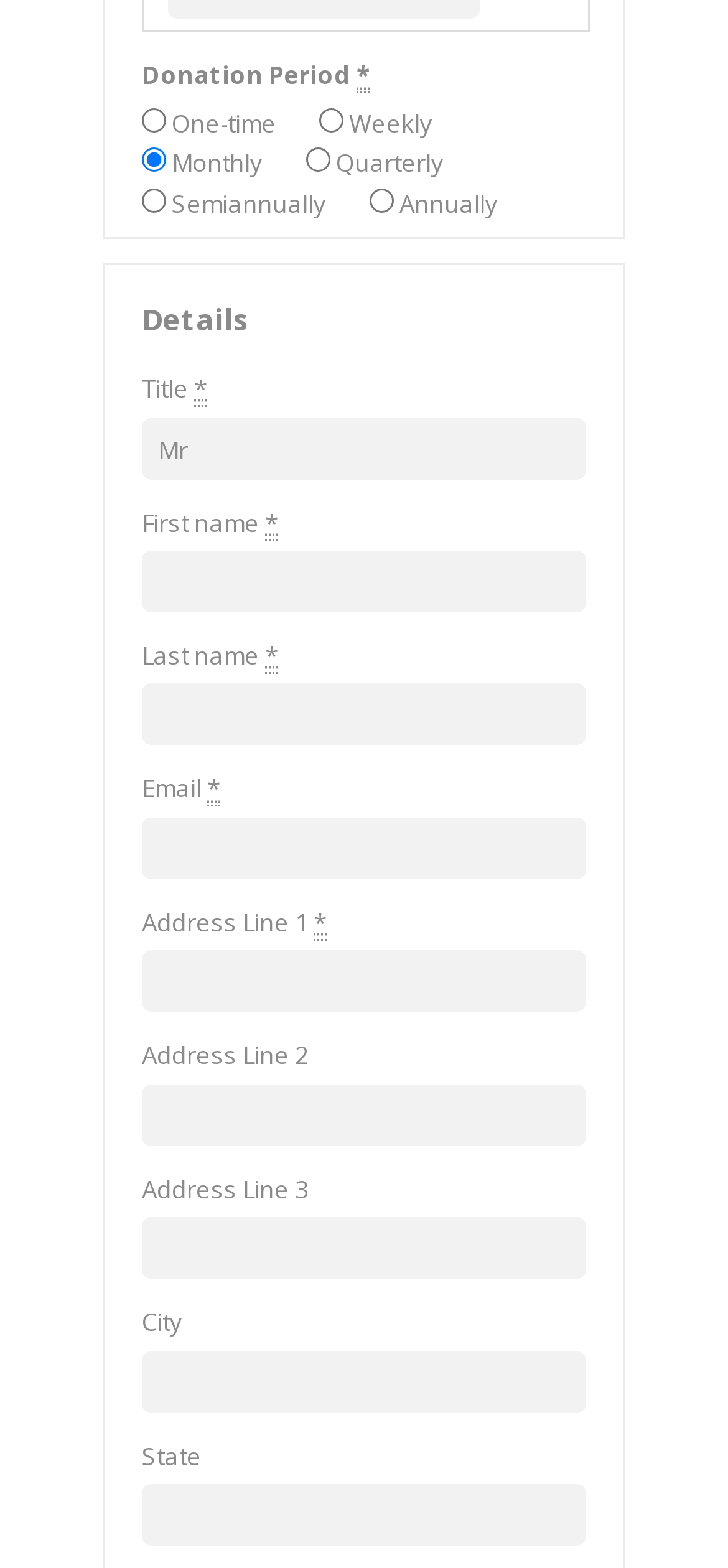Specify the bounding box coordinates of the area that needs to be clicked to achieve the following instruction: "Learn about gardening".

None